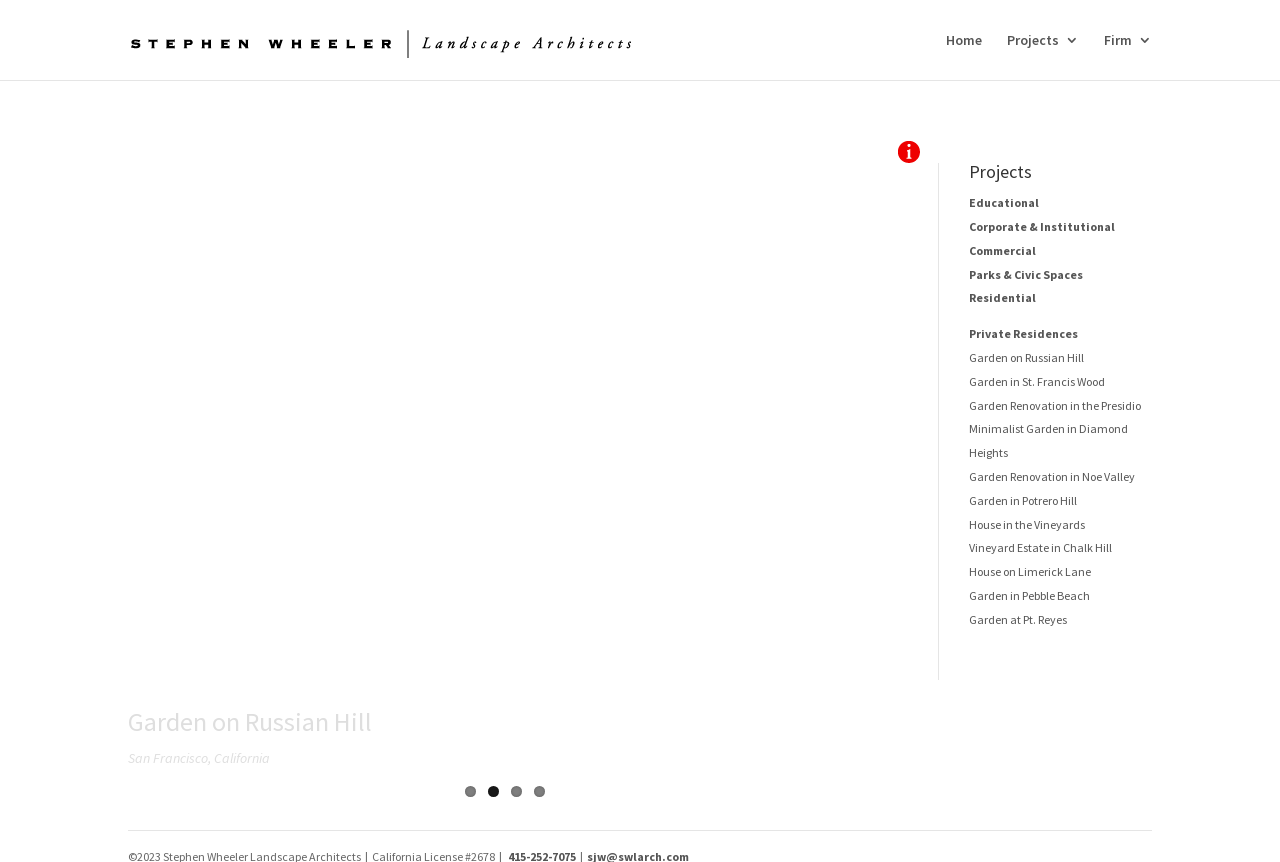Pinpoint the bounding box coordinates of the clickable element to carry out the following instruction: "Go to the 'Projects' page."

[0.757, 0.189, 0.9, 0.222]